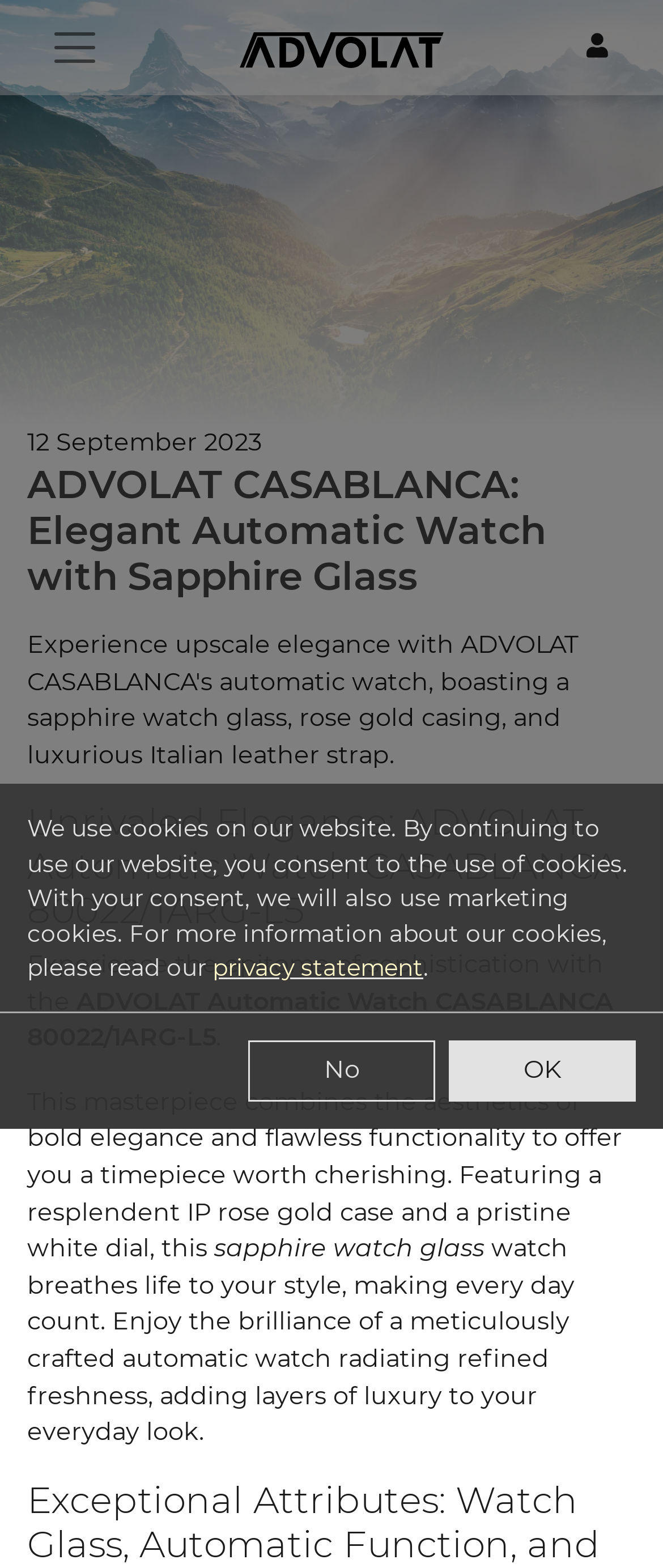What is the type of watch glass?
Refer to the image and answer the question using a single word or phrase.

Sapphire